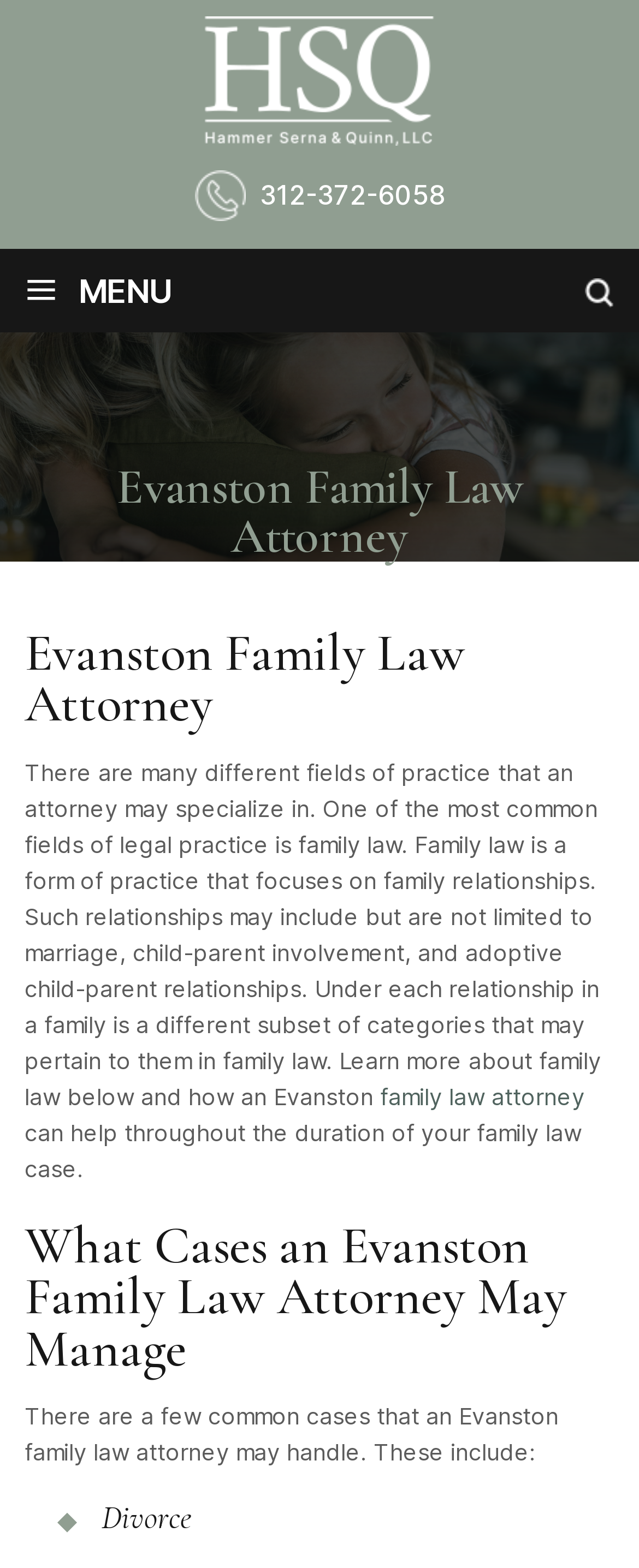Refer to the image and provide an in-depth answer to the question:
What is the phone number of the law firm?

I found the phone number by looking at the link element with the text '312-372-6058' which is located at the top of the webpage, indicating it is a contact information.